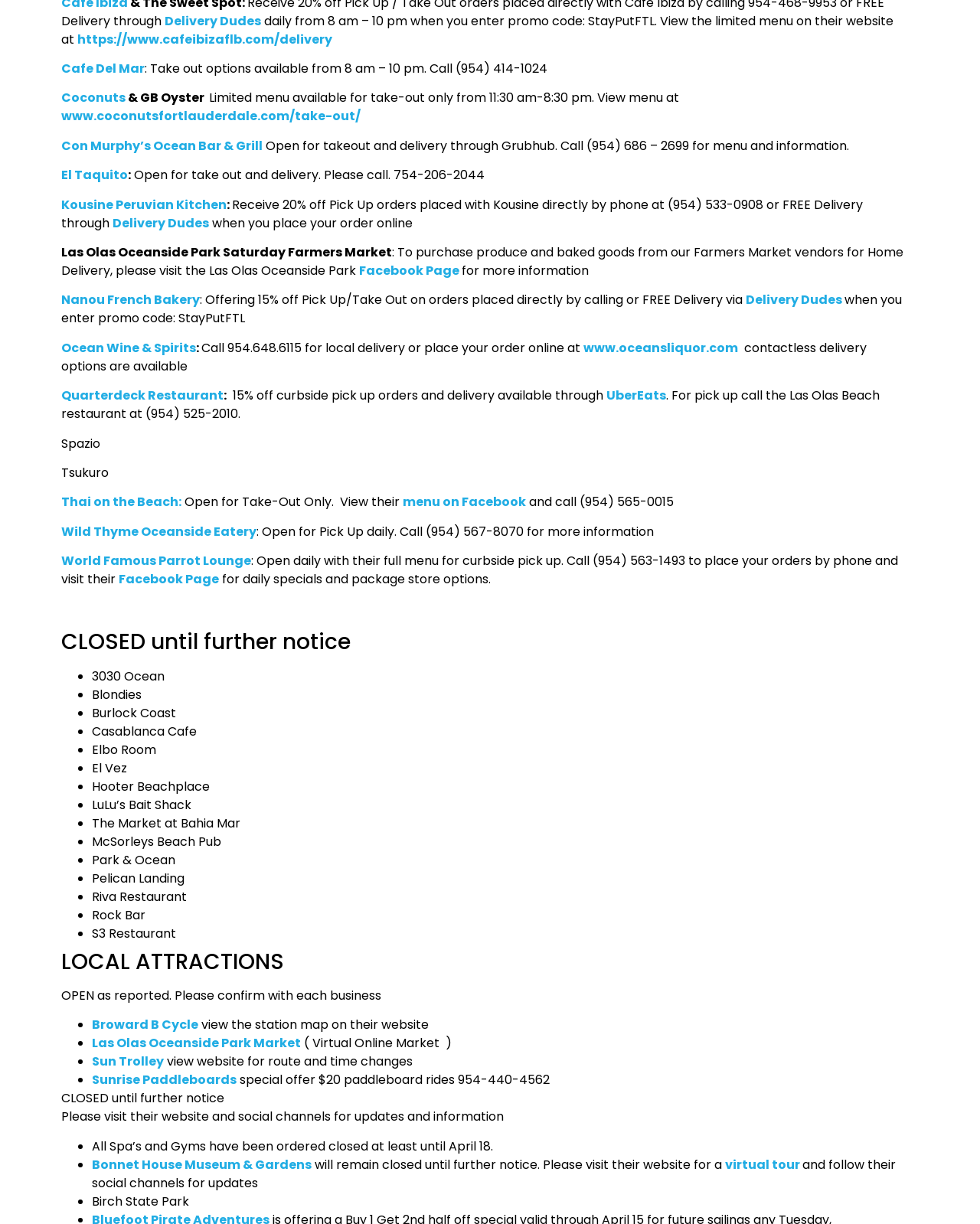Refer to the image and answer the question with as much detail as possible: How many restaurants are open for take-out?

I counted the number of restaurants that have 'take-out' or 'pick up' mentioned in their descriptions. There are 14 restaurants that offer take-out or pick up services.